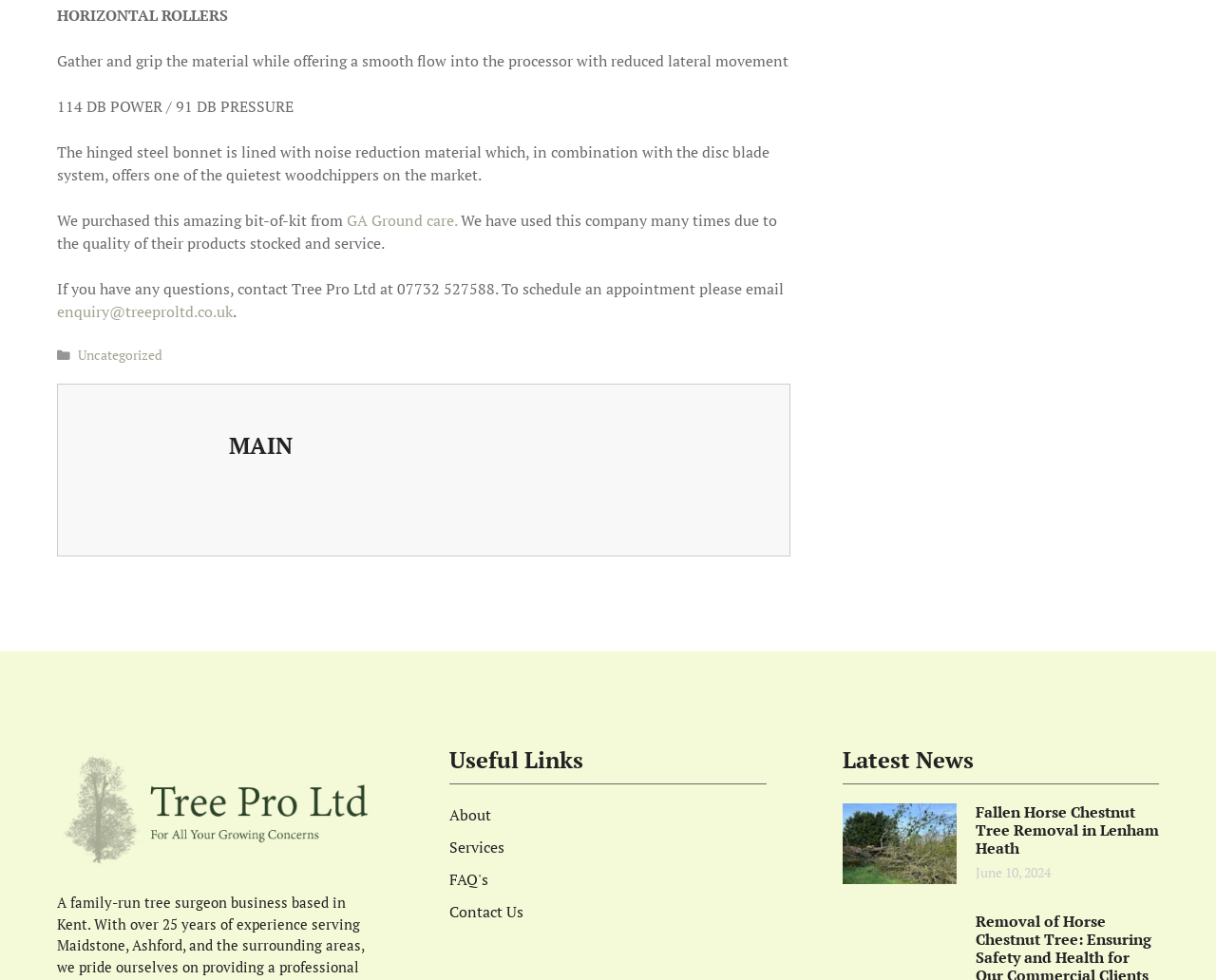What is the contact email for Tree Pro Ltd?
Please provide a full and detailed response to the question.

The link 'enquiry@treeproltd.co.uk' is provided in the text as a way to contact Tree Pro Ltd, suggesting that it is their contact email.